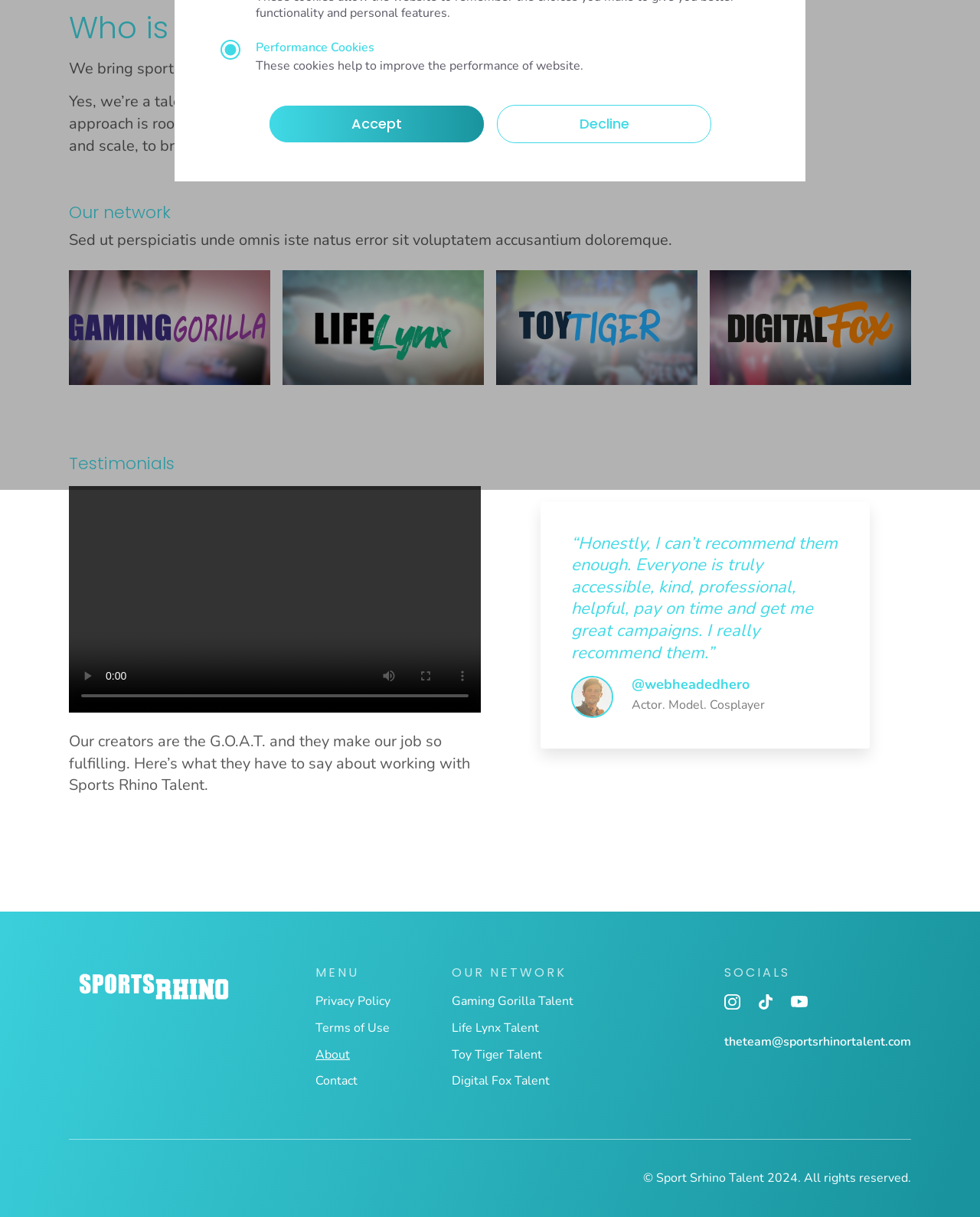Please specify the bounding box coordinates in the format (top-left x, top-left y, bottom-right x, bottom-right y), with all values as floating point numbers between 0 and 1. Identify the bounding box of the UI element described by: Accept

[0.275, 0.087, 0.494, 0.117]